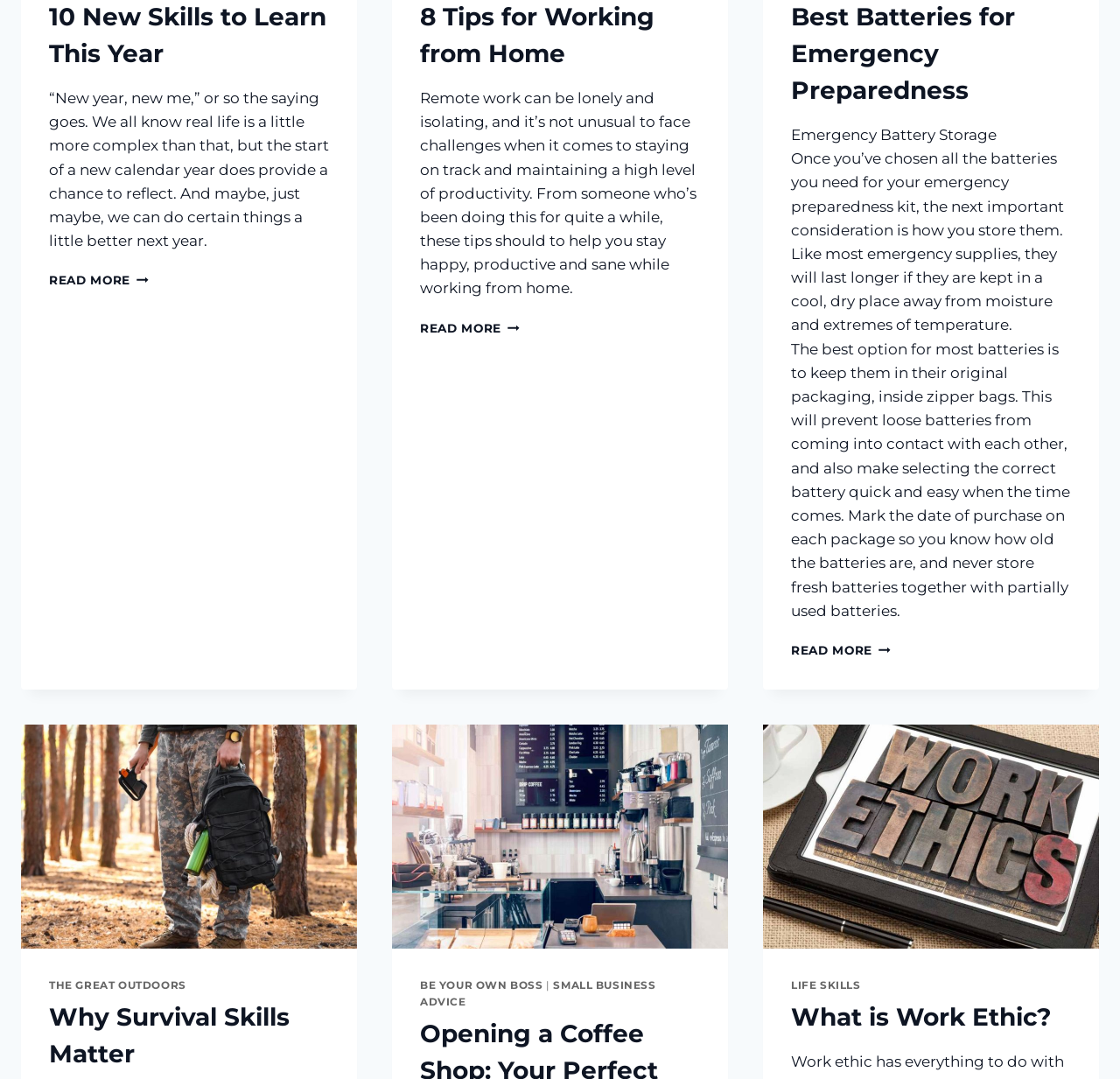Based on the provided description, "Life Skills", find the bounding box of the corresponding UI element in the screenshot.

[0.706, 0.907, 0.768, 0.919]